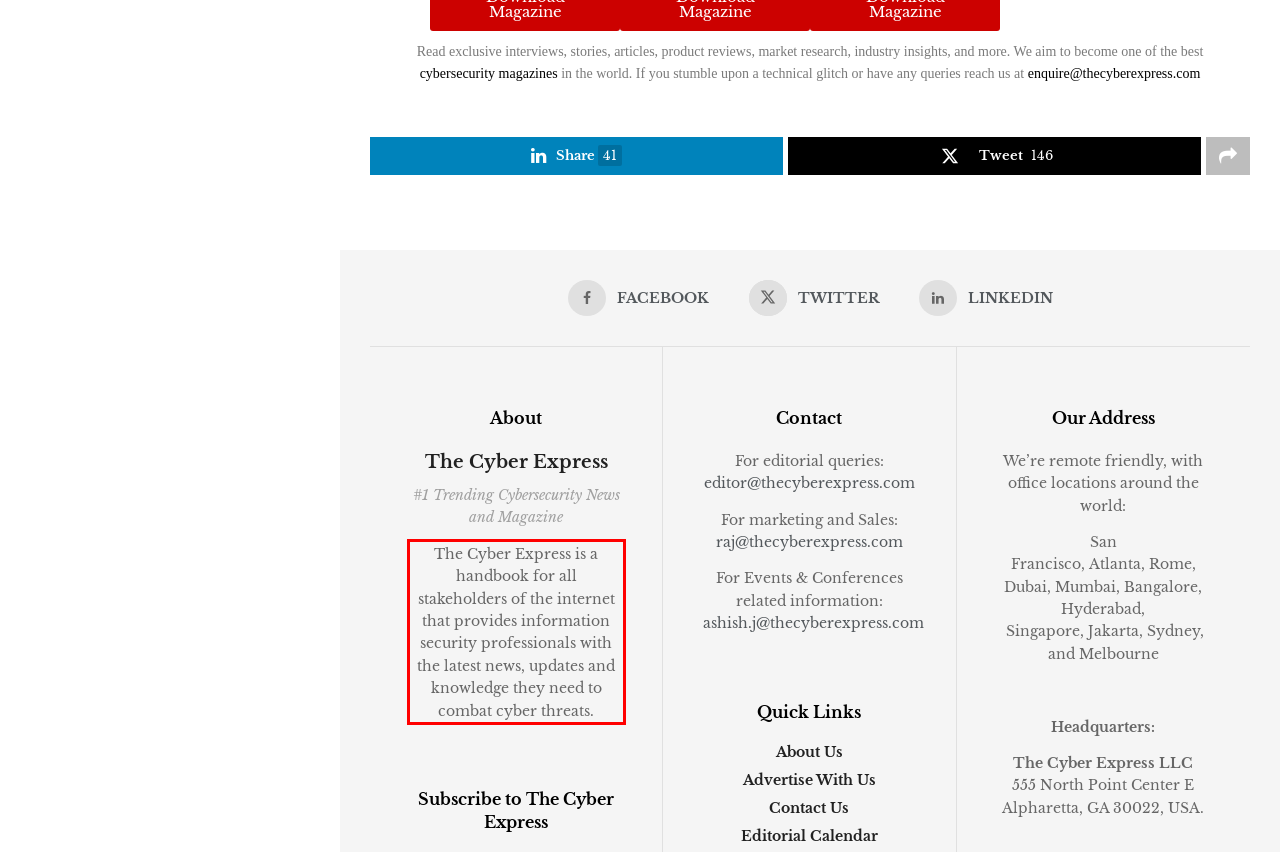Identify and extract the text within the red rectangle in the screenshot of the webpage.

The Cyber Express is a handbook for all stakeholders of the internet that provides information security professionals with the latest news, updates and knowledge they need to combat cyber threats.